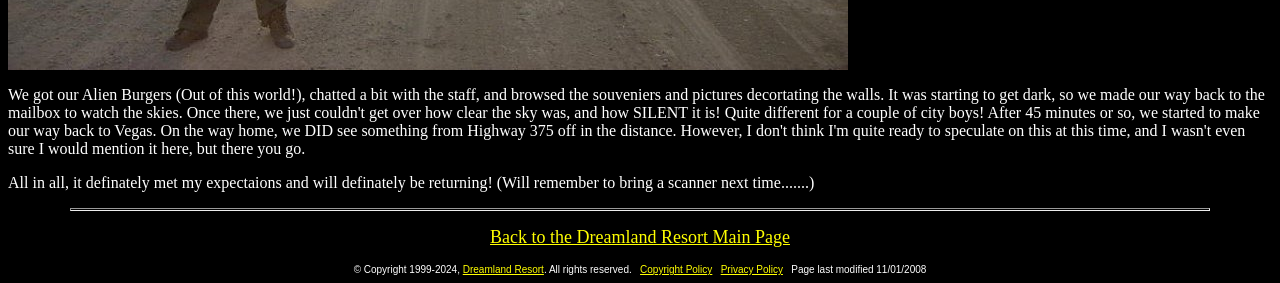What is the sentiment of the review?
Based on the screenshot, answer the question with a single word or phrase.

Positive